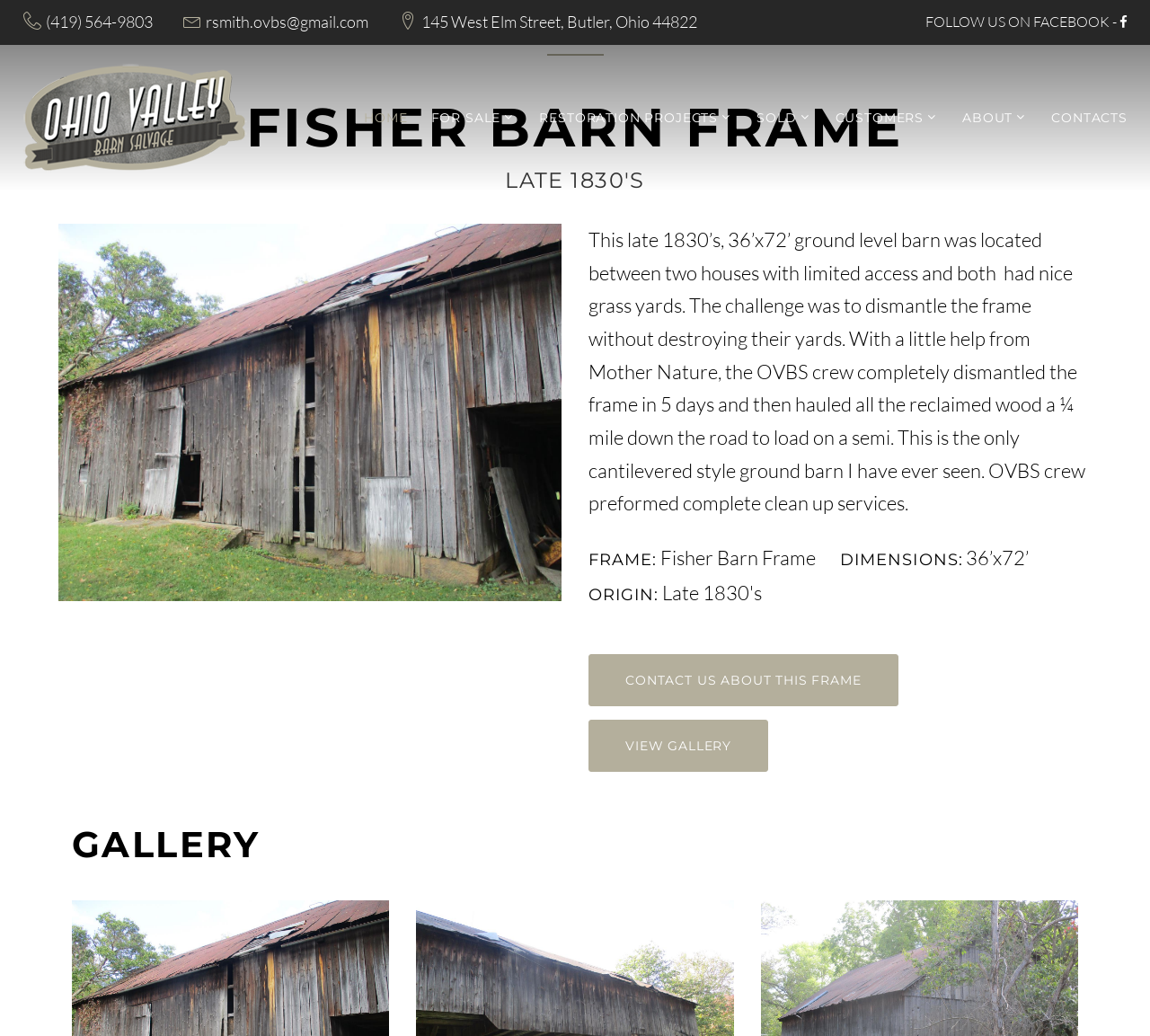What is the phone number to contact?
Please use the image to deliver a detailed and complete answer.

The phone number to contact can be found at the top of the webpage, in the link element with the text '(419) 564-9803'.